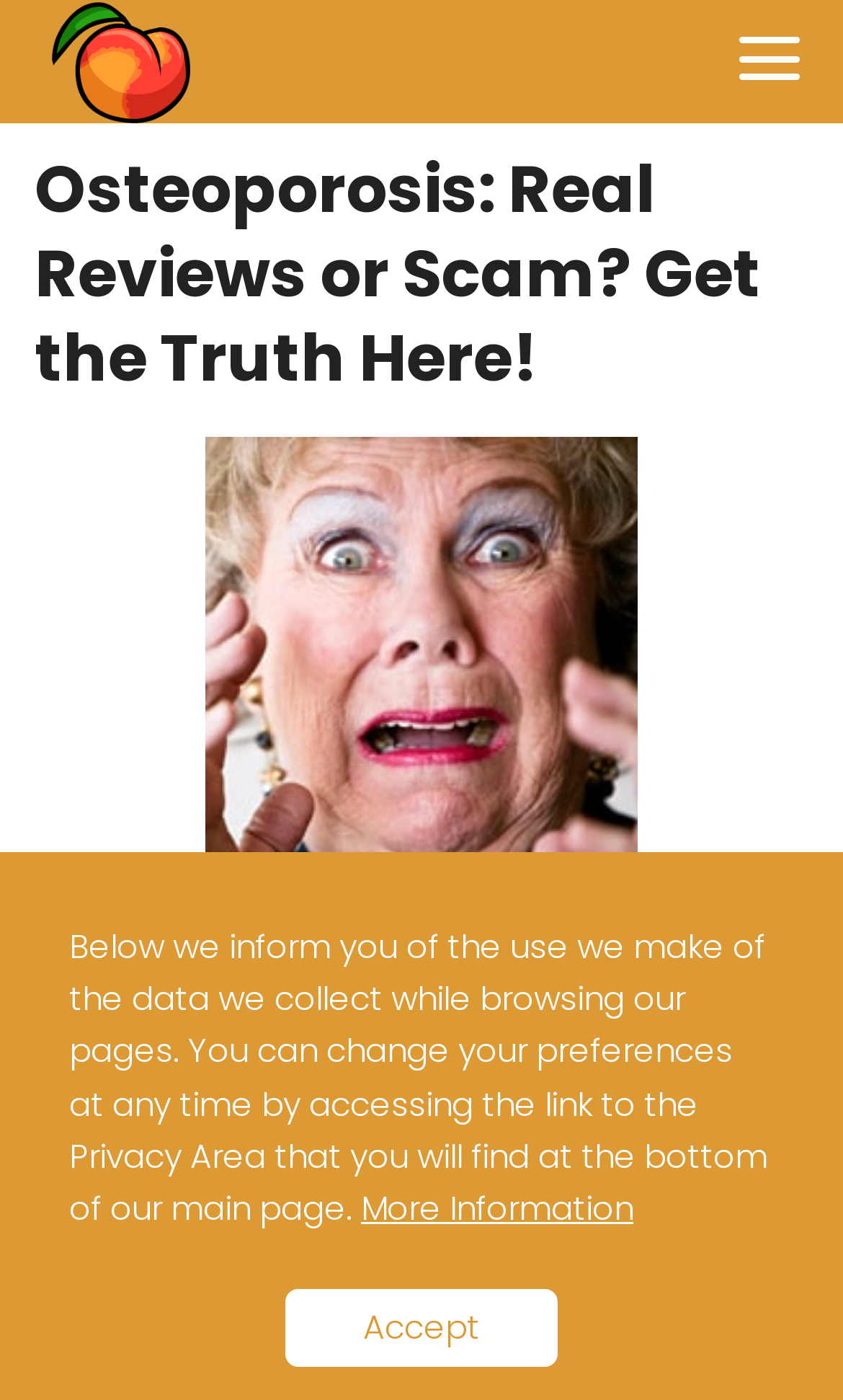From the element description: "Accept", extract the bounding box coordinates of the UI element. The coordinates should be expressed as four float numbers between 0 and 1, in the order [left, top, right, bottom].

[0.338, 0.92, 0.662, 0.976]